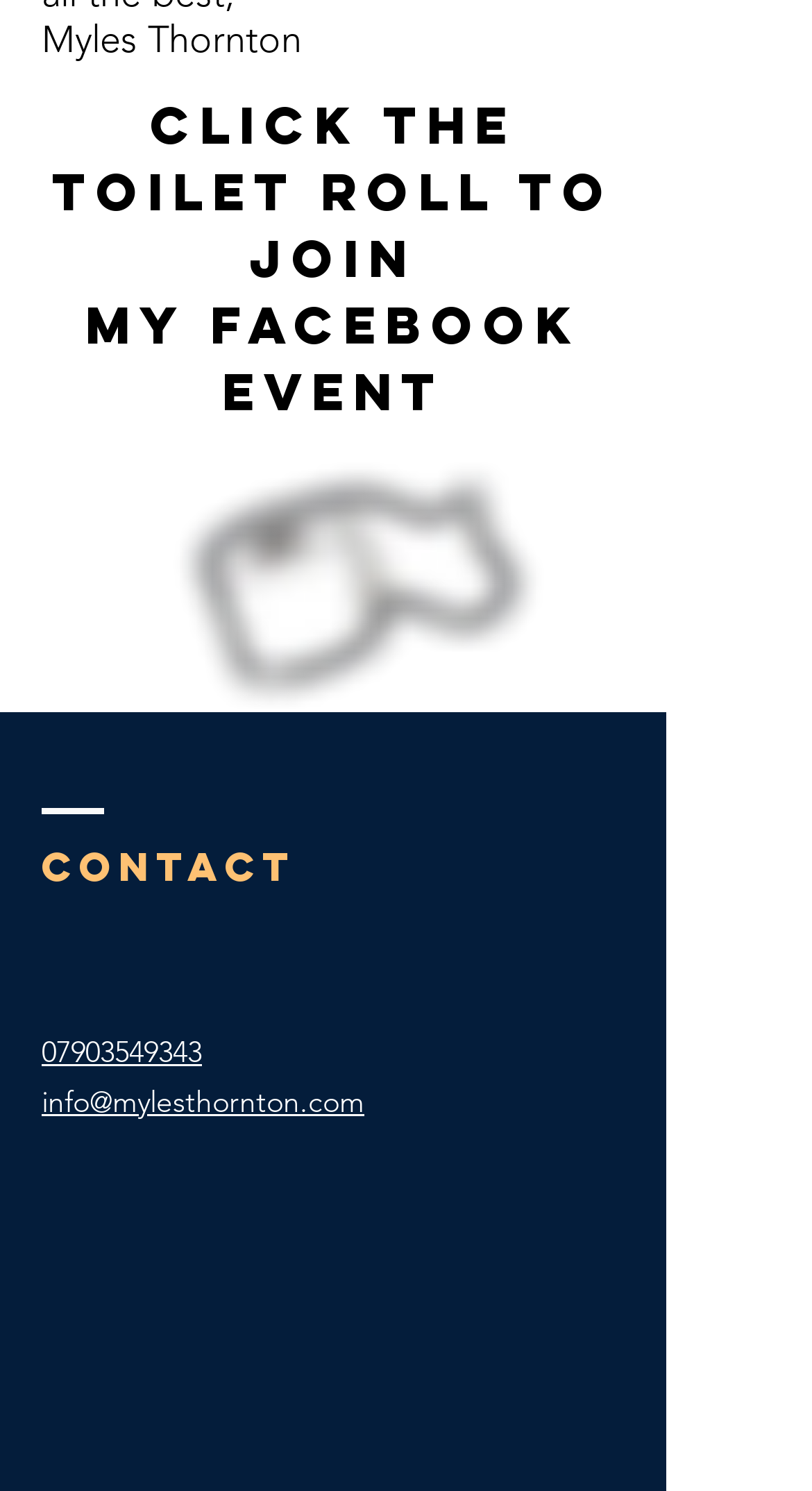Respond to the question below with a single word or phrase:
What is the purpose of the toilet roll image?

To join a Facebook event